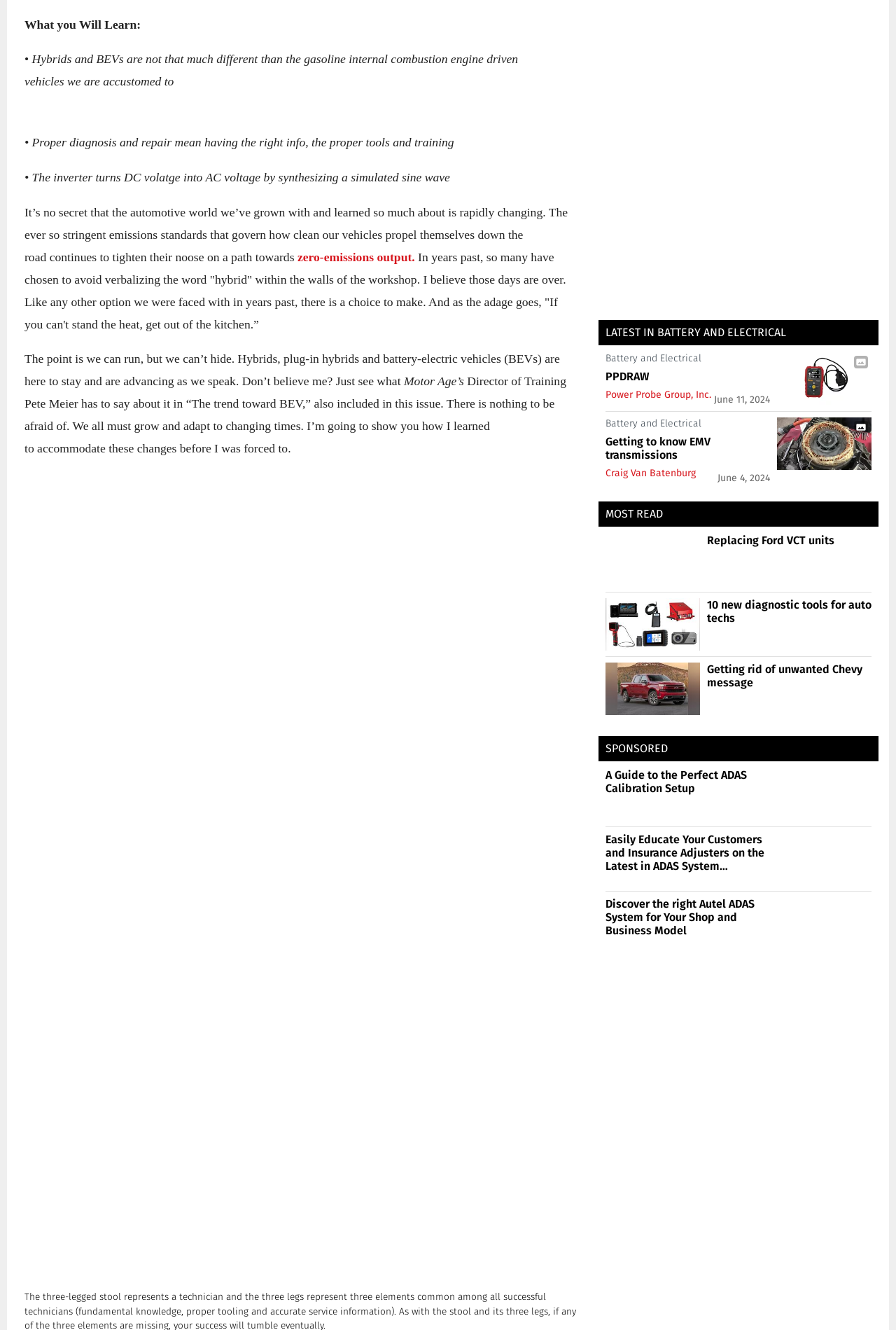Identify the bounding box coordinates for the UI element described as: "Battery and Electrical". The coordinates should be provided as four floats between 0 and 1: [left, top, right, bottom].

[0.676, 0.265, 0.859, 0.278]